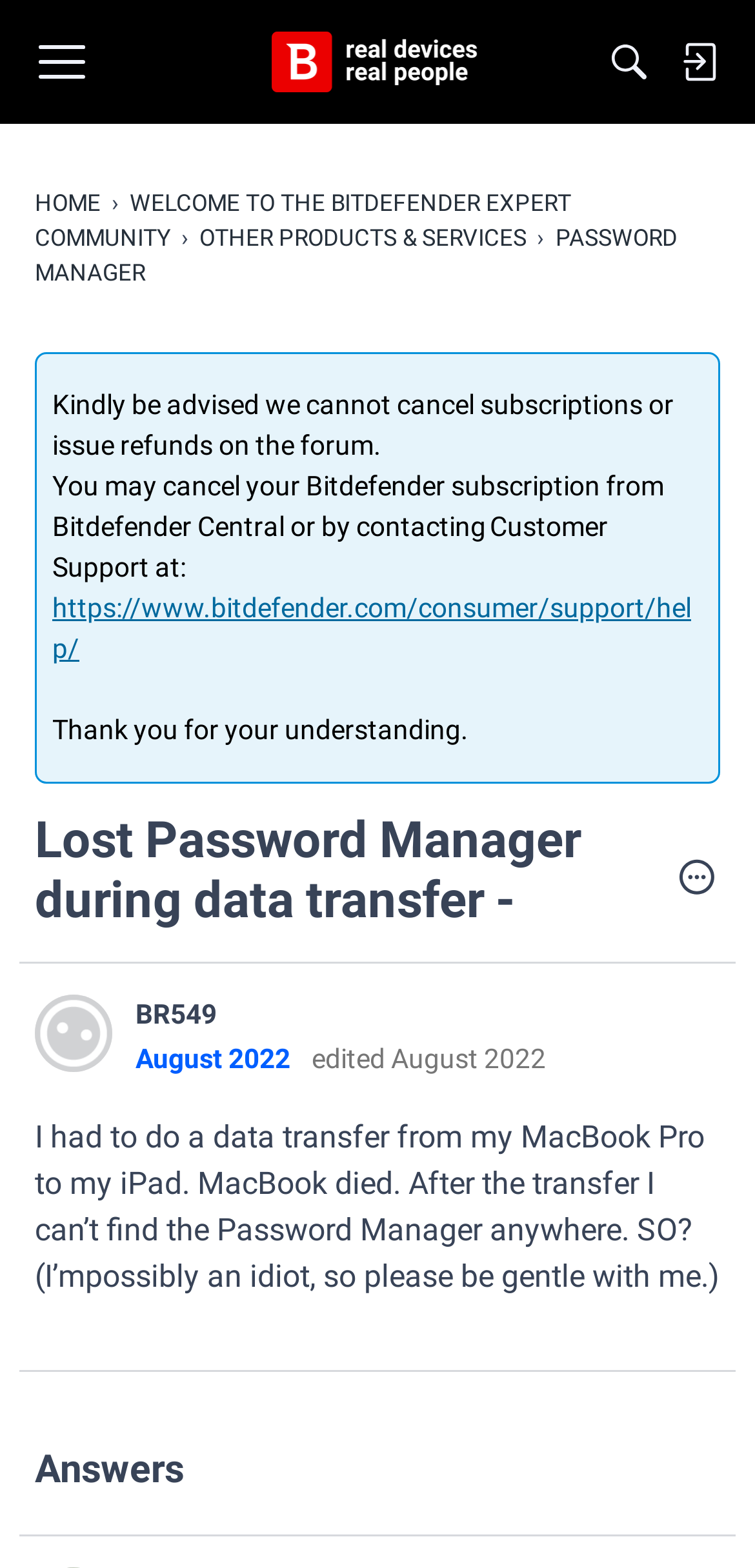Predict the bounding box of the UI element that fits this description: "parent_node: BR549 aria-label="User: "BR549"" title="BR549"".

[0.046, 0.635, 0.149, 0.684]